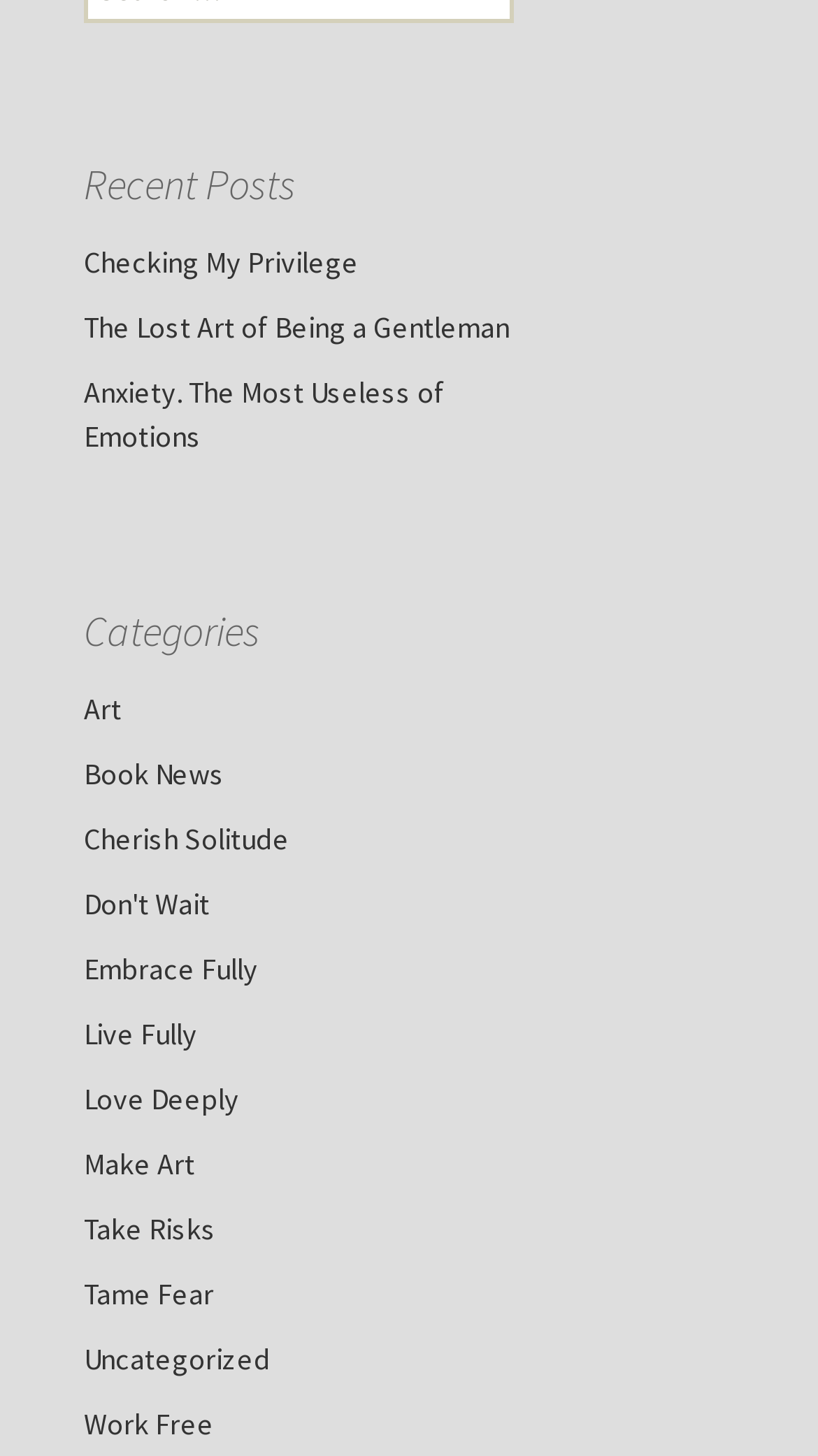Please provide the bounding box coordinates in the format (top-left x, top-left y, bottom-right x, bottom-right y). Remember, all values are floating point numbers between 0 and 1. What is the bounding box coordinate of the region described as: admin

None